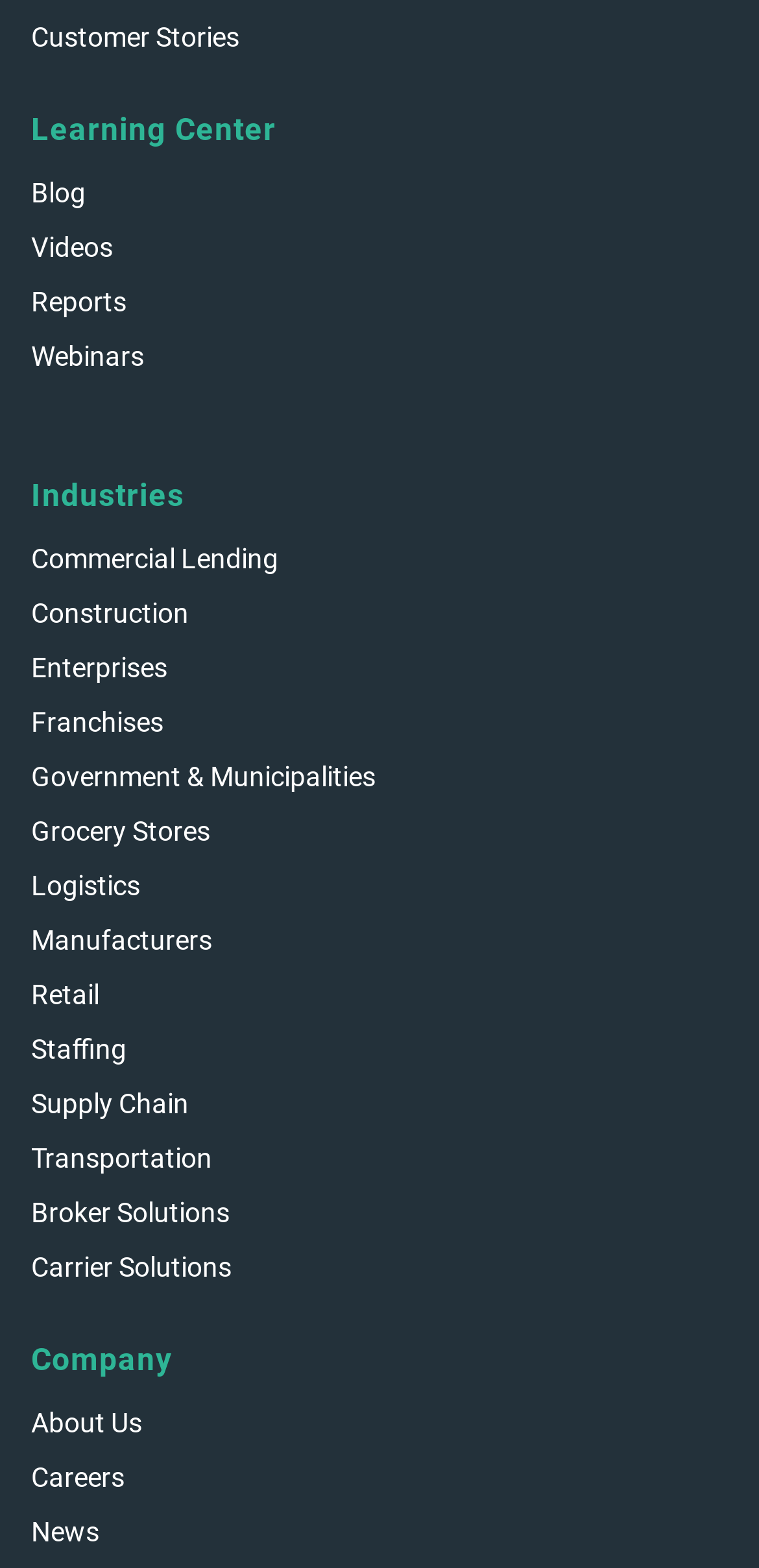Locate the bounding box coordinates of the clickable element to fulfill the following instruction: "View customer stories". Provide the coordinates as four float numbers between 0 and 1 in the format [left, top, right, bottom].

[0.041, 0.011, 0.315, 0.037]